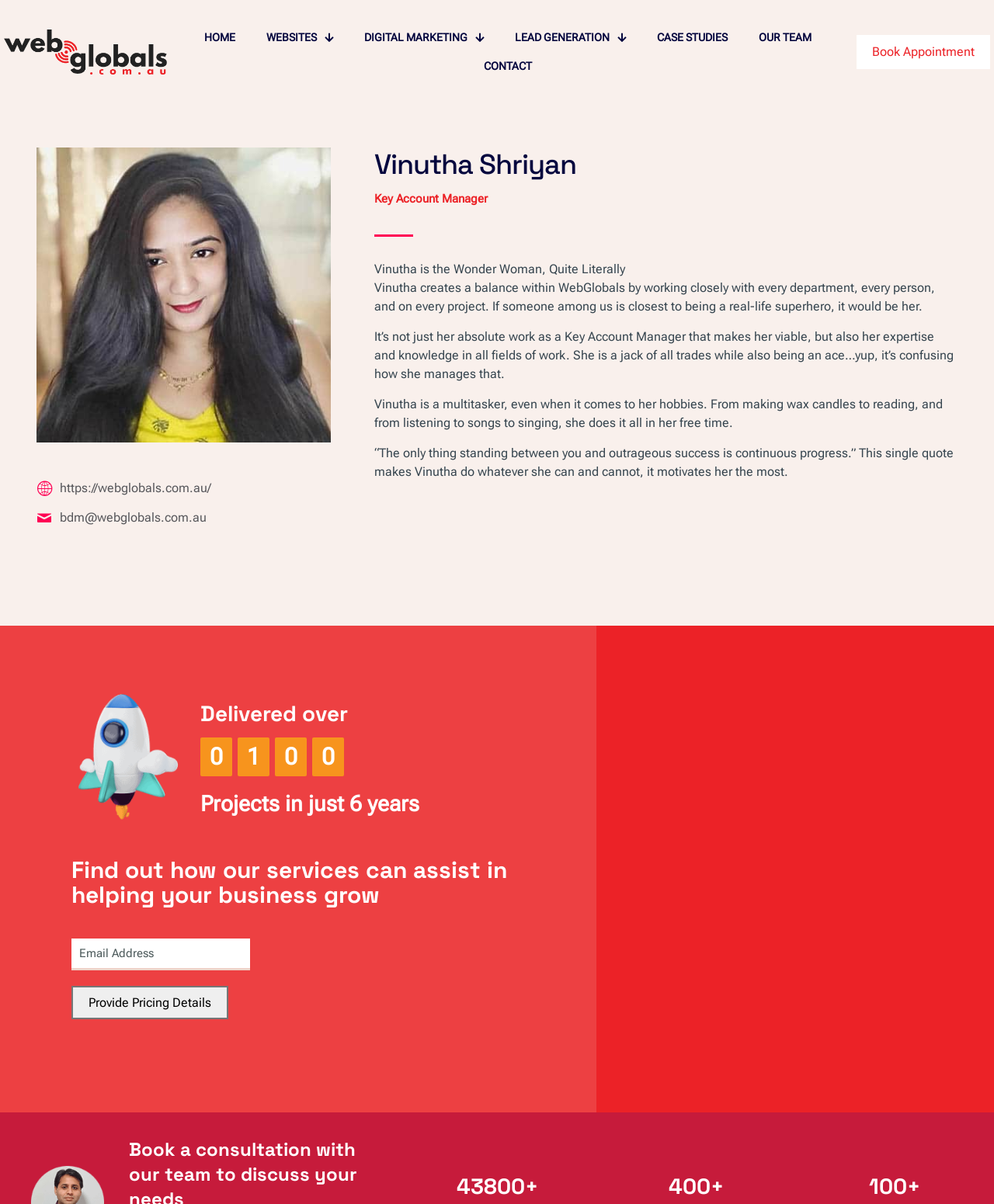Provide an in-depth caption for the webpage.

This webpage is about Vinutha Shriyan, a Key Account Manager at WebGlobals. At the top, there is a navigation menu with links to "HOME", "WEBSITES", "LEAD GENERATION", "CASE STUDIES", "OUR TEAM", and "CONTACT". On the top right, there is a "Book Appointment" link.

Below the navigation menu, there is a large image of Vinutha Shriyan, accompanied by her name and title in headings. There are three paragraphs of text that describe Vinutha's role and personality, highlighting her multitasking abilities, expertise, and hobbies.

To the right of Vinutha's image, there is a section with an image labeled "Webglobals Performance" and a heading that reads "Delivered over". Below this, there is a text that says "Projects in just 6 years". Further down, there is a heading that invites users to find out how WebGlobals' services can assist in helping their business grow.

At the bottom of the page, there is a footer section with a form labeled "Footer Form" that contains a textbox for email address and a button to "Provide Pricing Details". On the bottom right, there are three headings with numbers: "43800+", "400+", and "100+".

Throughout the page, there are several images, including the WebGlobals logo at the top left and an image of Vinutha Shriyan. The overall layout is organized, with clear headings and concise text that provides information about Vinutha and WebGlobals.